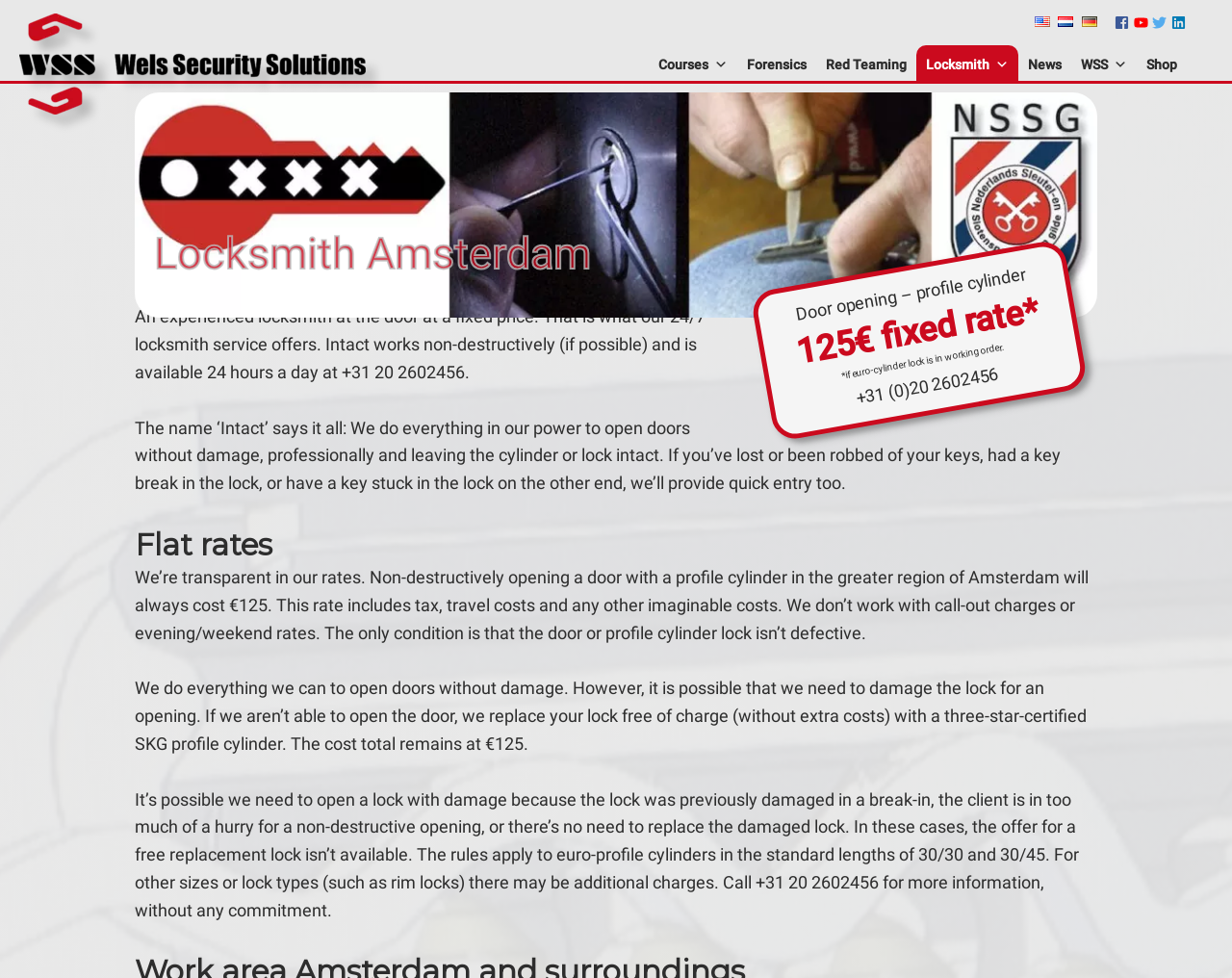Use a single word or phrase to respond to the question:
What is the phone number to contact the locksmith service?

+31 20 2602456